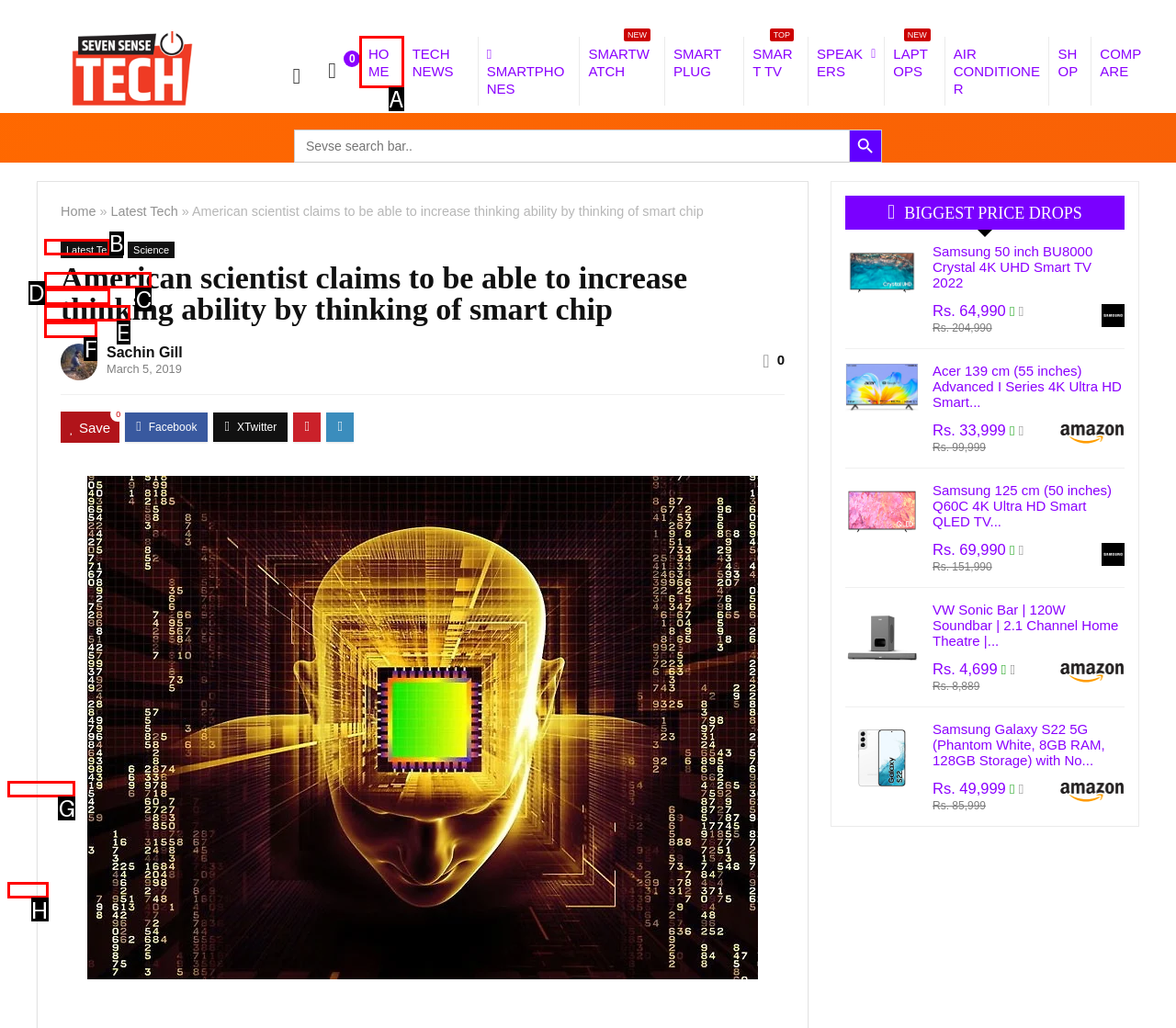Determine which HTML element to click for this task: Go to Home page Provide the letter of the selected choice.

A